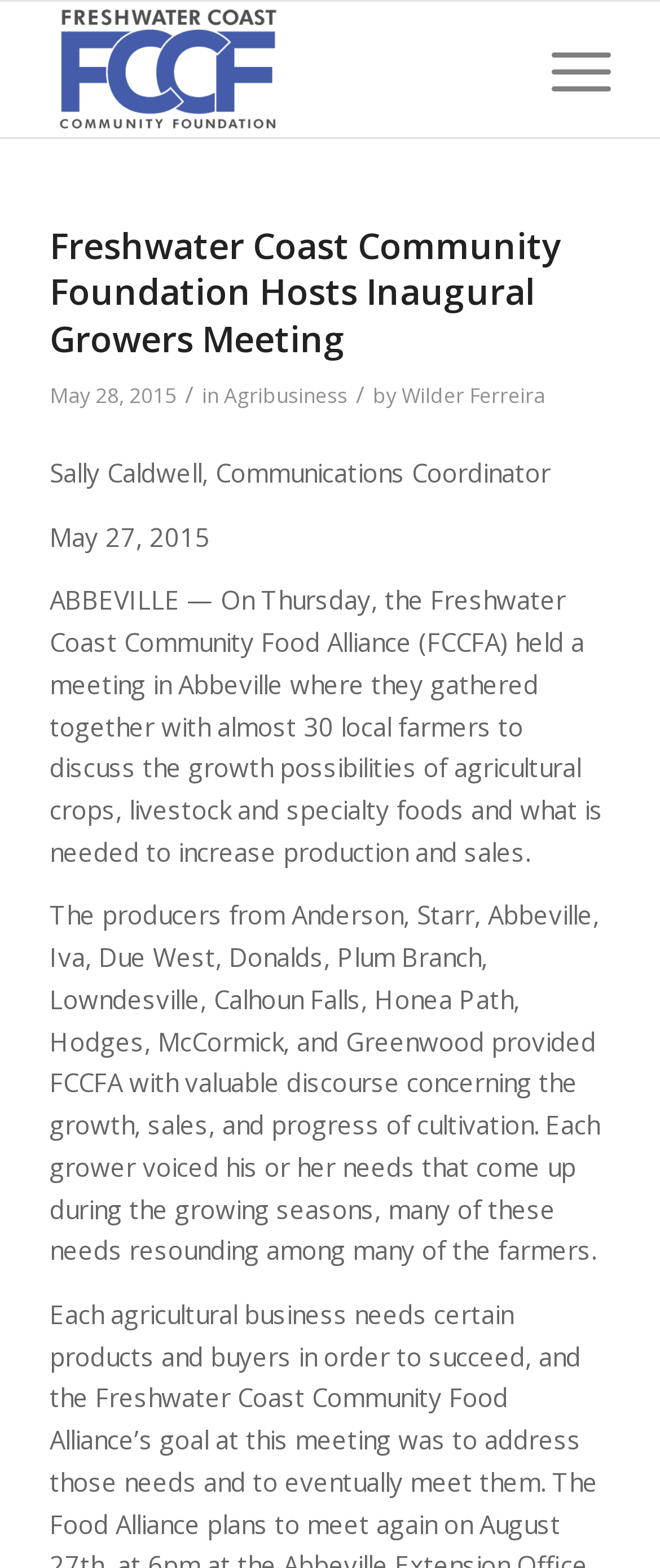How many local farmers attended the meeting?
Give a one-word or short phrase answer based on the image.

almost 30